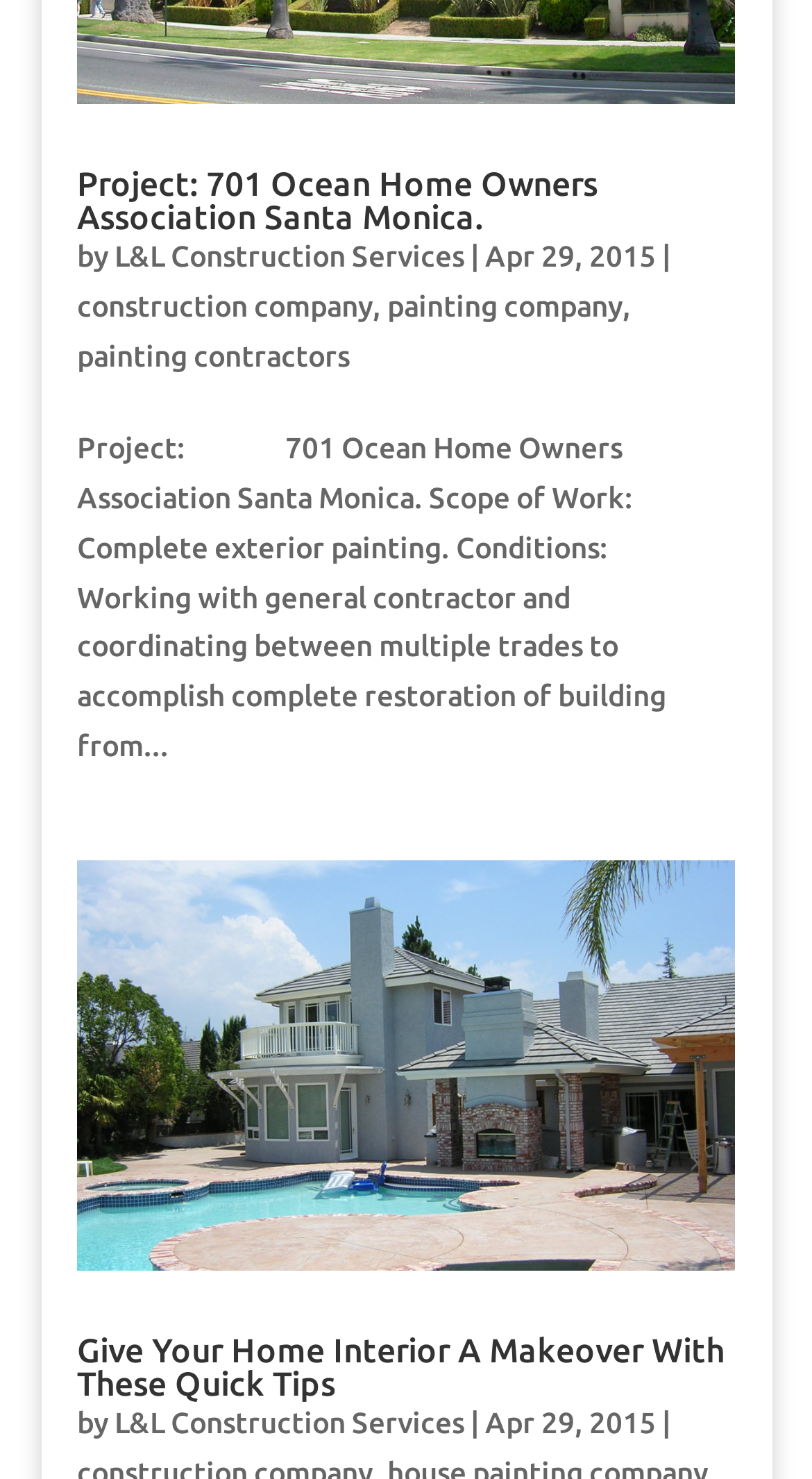Using the provided element description: "L&L Construction Services", identify the bounding box coordinates. The coordinates should be four floats between 0 and 1 in the order [left, top, right, bottom].

[0.141, 0.951, 0.572, 0.974]